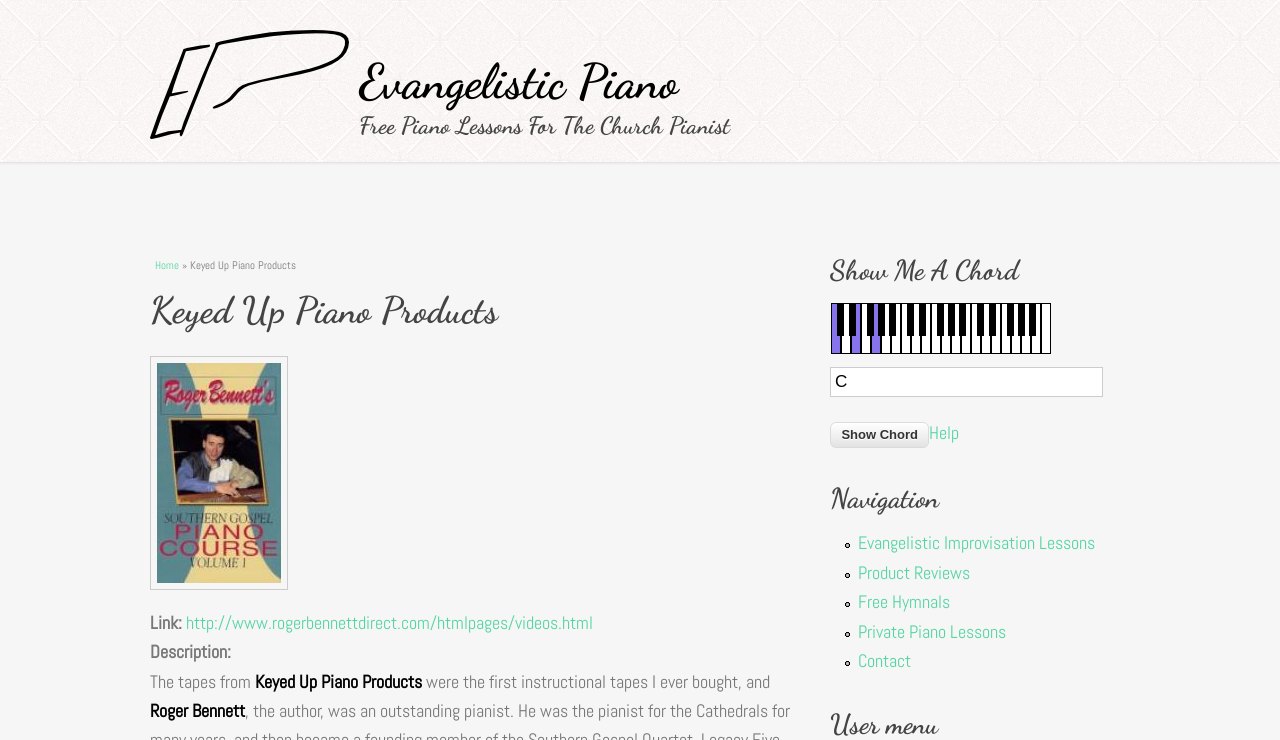Determine the main text heading of the webpage and provide its content.

Keyed Up Piano Products